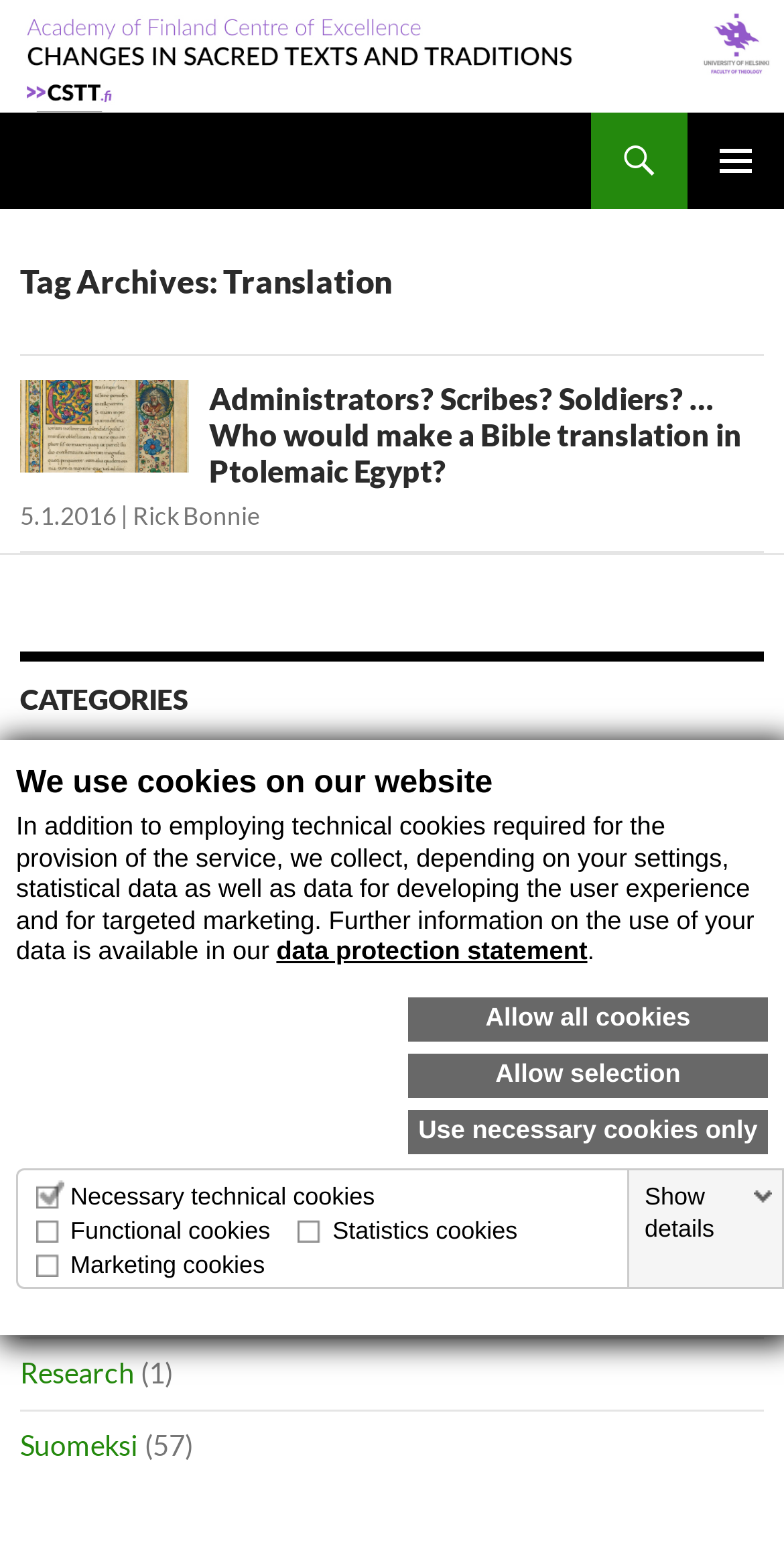Refer to the image and provide an in-depth answer to the question:
How many categories are listed on the webpage?

I counted the number of links in the navigation section labeled 'Categories', and there are 10 categories listed, including Education, Events, General, and others.